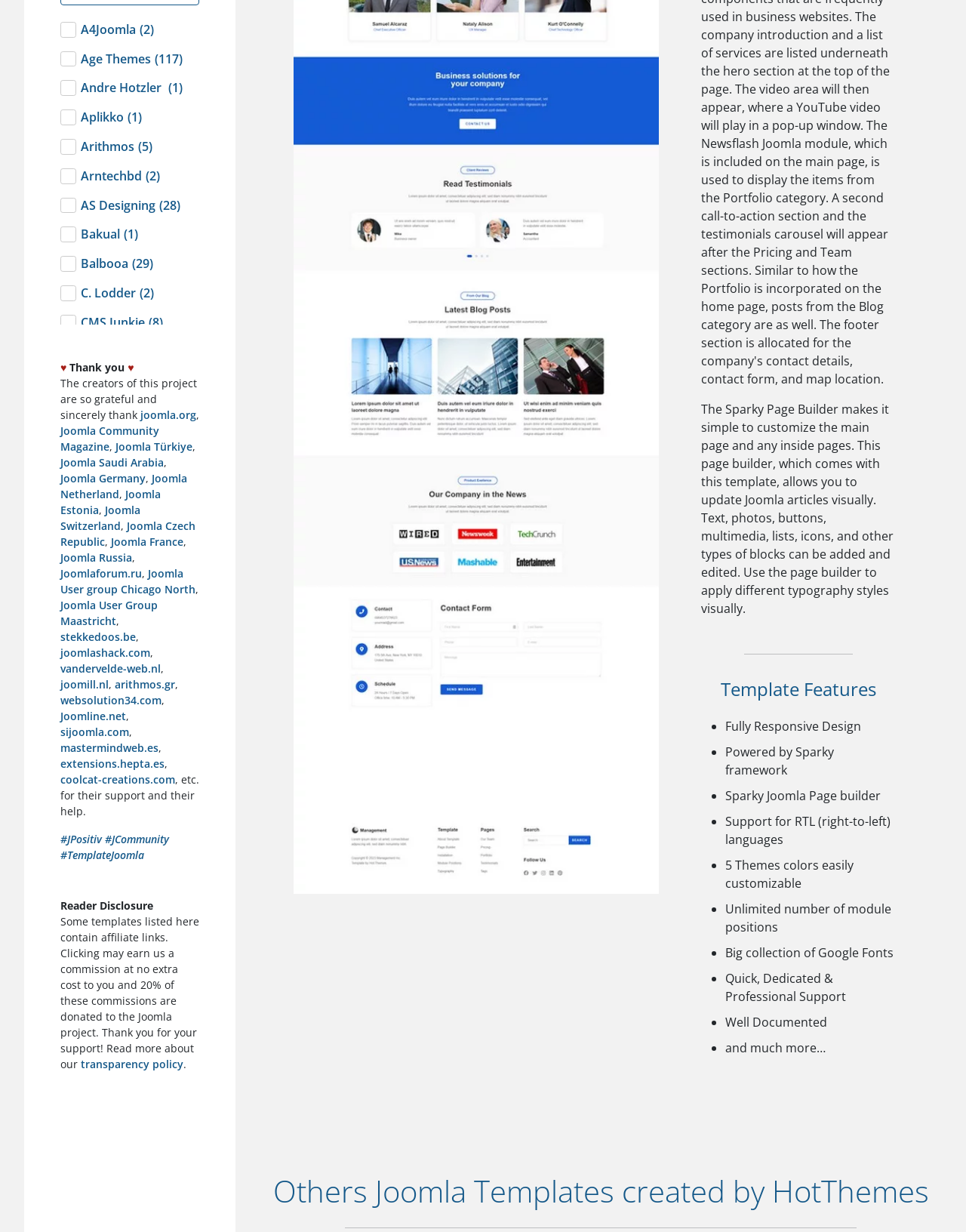Identify the bounding box coordinates for the element you need to click to achieve the following task: "Visit Joomla Community Magazine". Provide the bounding box coordinates as four float numbers between 0 and 1, in the form [left, top, right, bottom].

[0.062, 0.344, 0.165, 0.368]